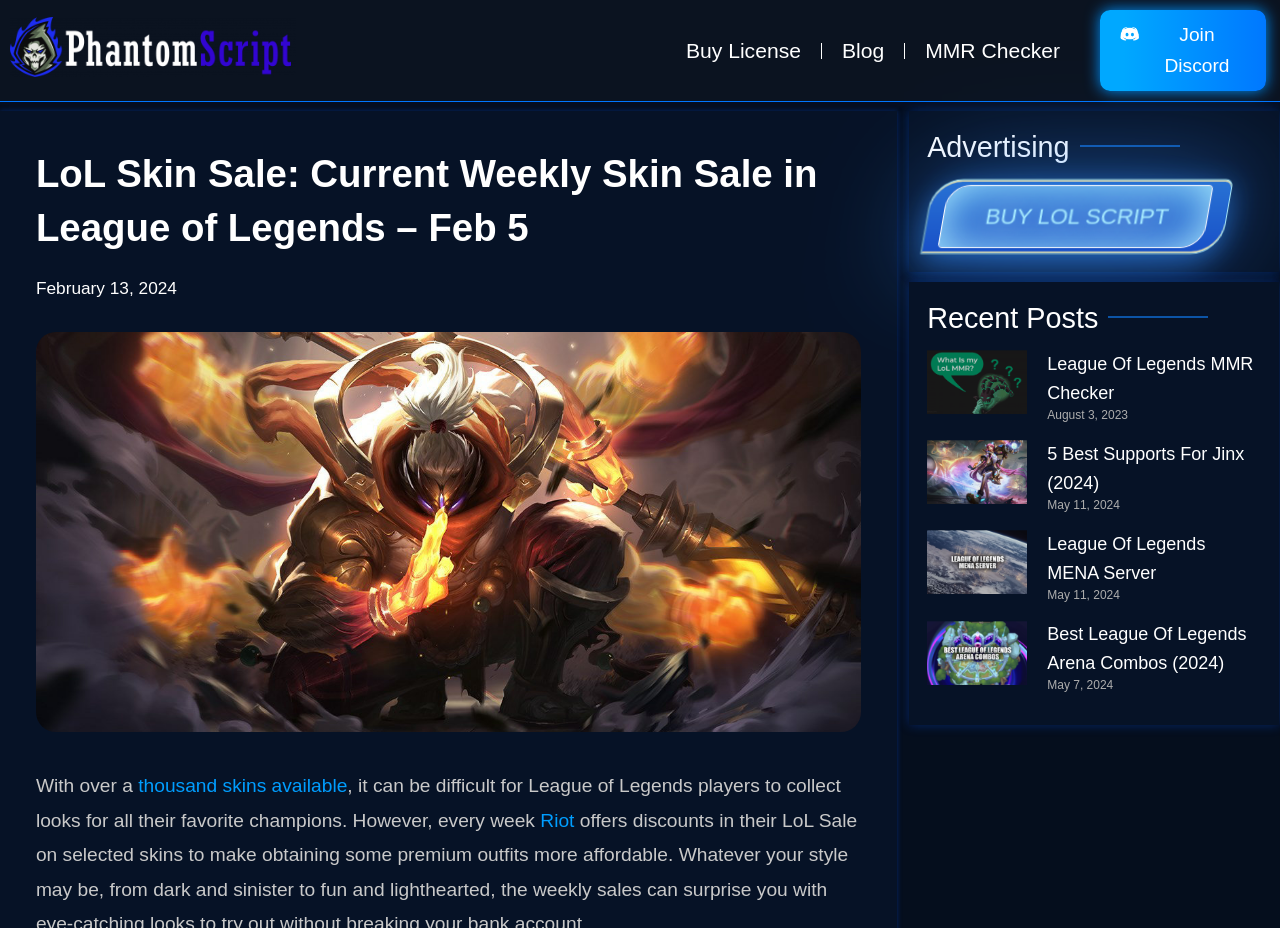Given the element description League of Legends MMR Checker, predict the bounding box coordinates for the UI element in the webpage screenshot. The format should be (top-left x, top-left y, bottom-right x, bottom-right y), and the values should be between 0 and 1.

[0.818, 0.381, 0.979, 0.434]